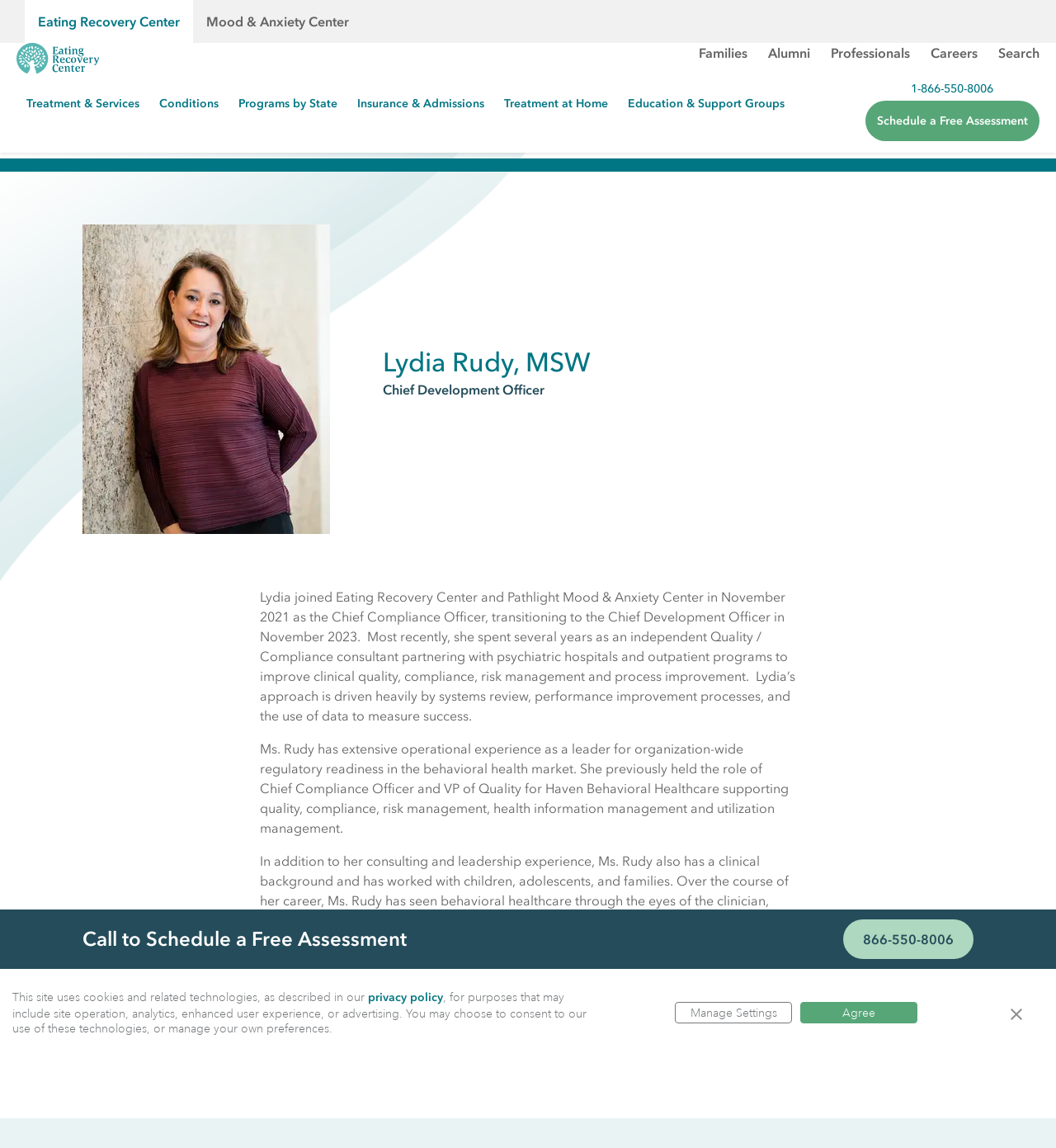Please specify the bounding box coordinates of the clickable region necessary for completing the following instruction: "Click the 'Home' link". The coordinates must consist of four float numbers between 0 and 1, i.e., [left, top, right, bottom].

[0.023, 0.059, 0.102, 0.073]